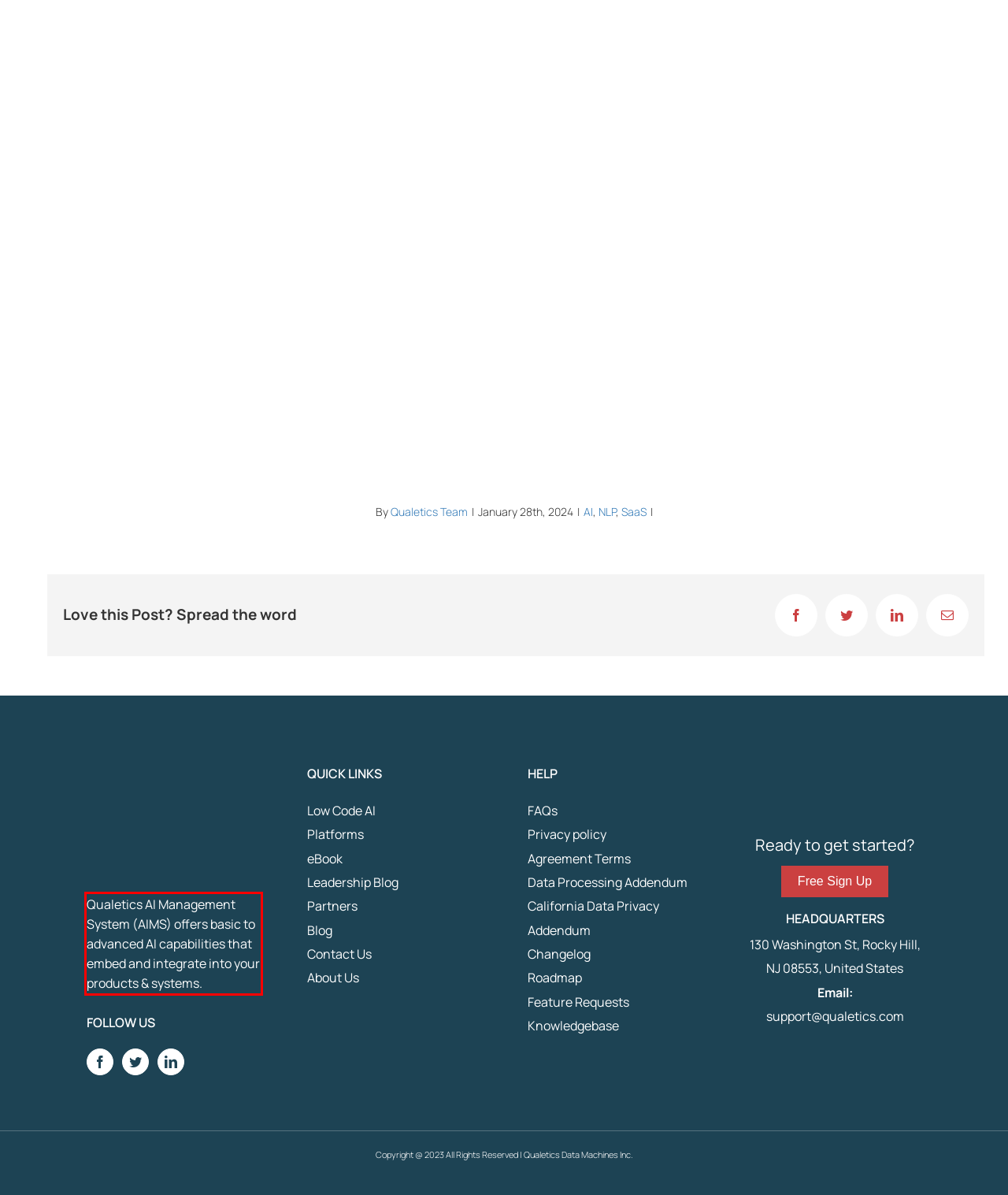You are looking at a screenshot of a webpage with a red rectangle bounding box. Use OCR to identify and extract the text content found inside this red bounding box.

Qualetics AI Management System (AIMS) offers basic to advanced AI capabilities that embed and integrate into your products & systems.